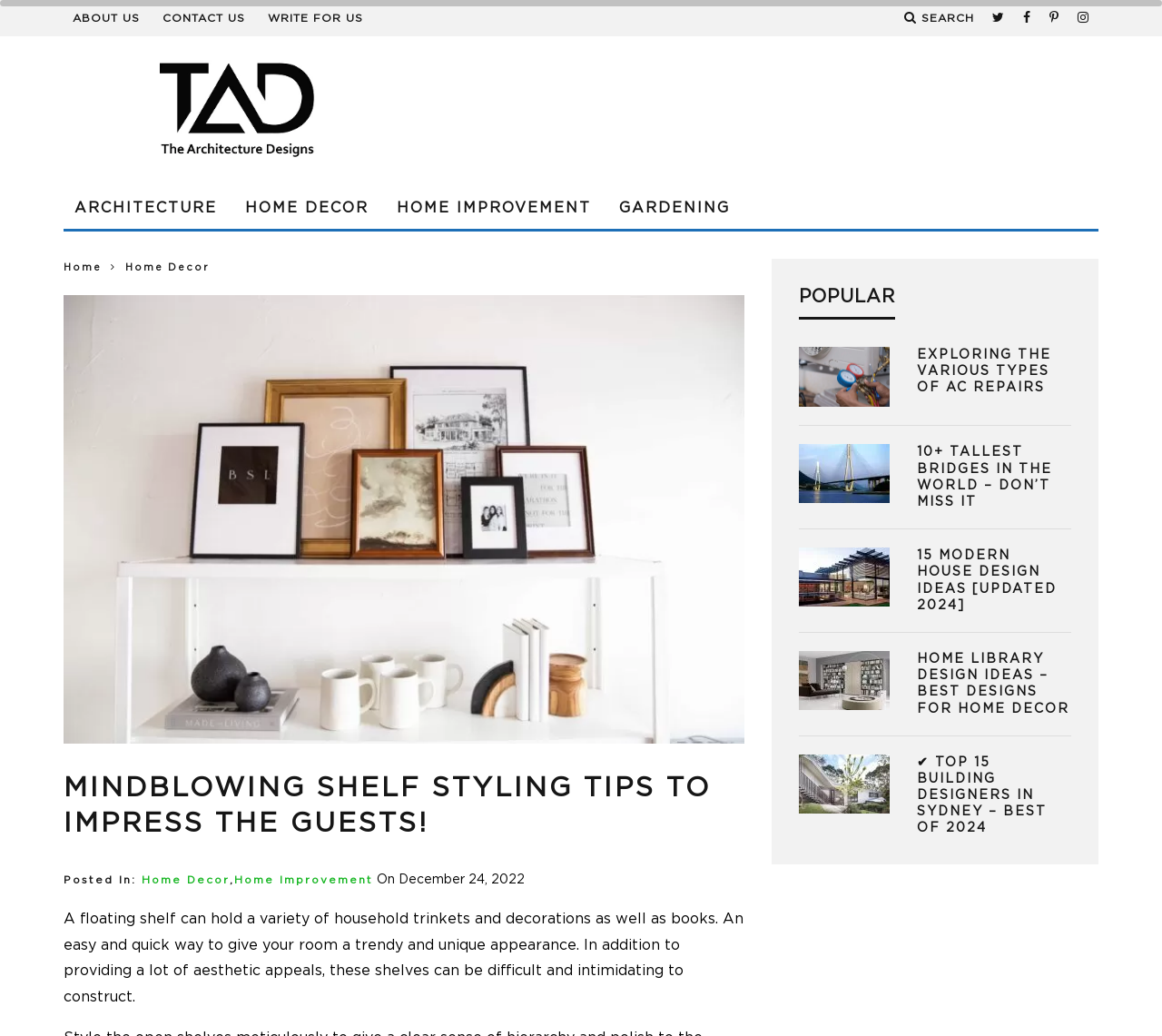What is the date of the main article?
By examining the image, provide a one-word or phrase answer.

December 24, 2022